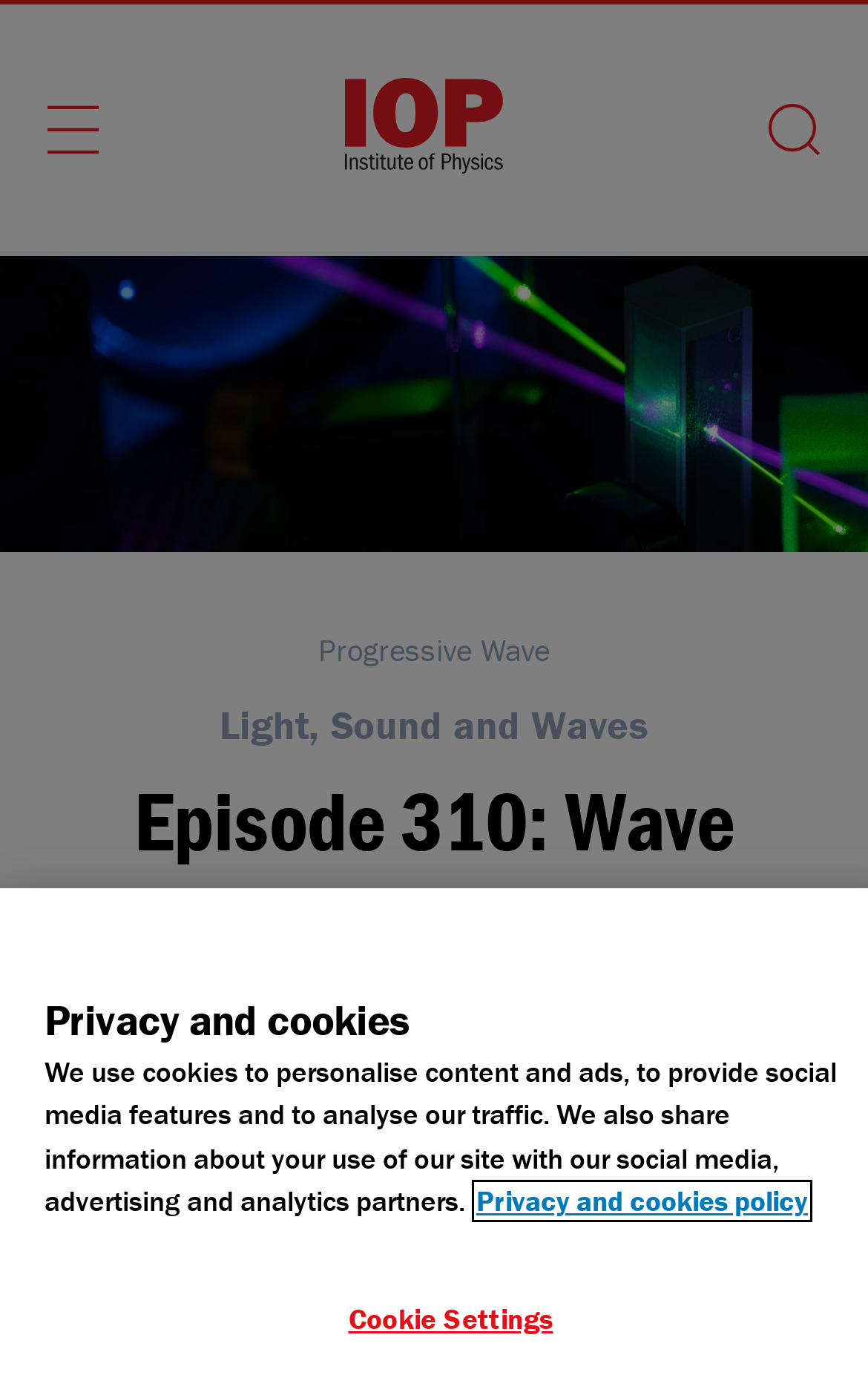Summarize the webpage in an elaborate manner.

This webpage is about Episode 310: Wave graphs from IOPSpark. At the top left, there is a link to skip to the main content. Below it, there is a loading image. On the top right, there are three buttons: a menu button, a home button with a corresponding image, and a search button. 

When the search button is clicked, a section appears with several static texts, including "Progressive Wave", "Light, Sound and Waves", and "Episode 310: Wave graphs", which is also the title of the episode. Below this title, there are texts "Lesson for 16-19" and an image of IOP TAP. 

Further down, there are details about the activity, including "Activity time" and "40 minutes", and "Level" with "Advanced". 

On the top right corner, there is a close button. Below the top section, there is a heading "Physics Links Explorer" with a description about exploring the links between different concepts in the physics curriculum. 

Below this section, there is a combobox with a heading "Privacy and cookies" and a long text about the use of cookies on the website. There is also a link to "More information about your privacy" and a button to adjust cookie settings.